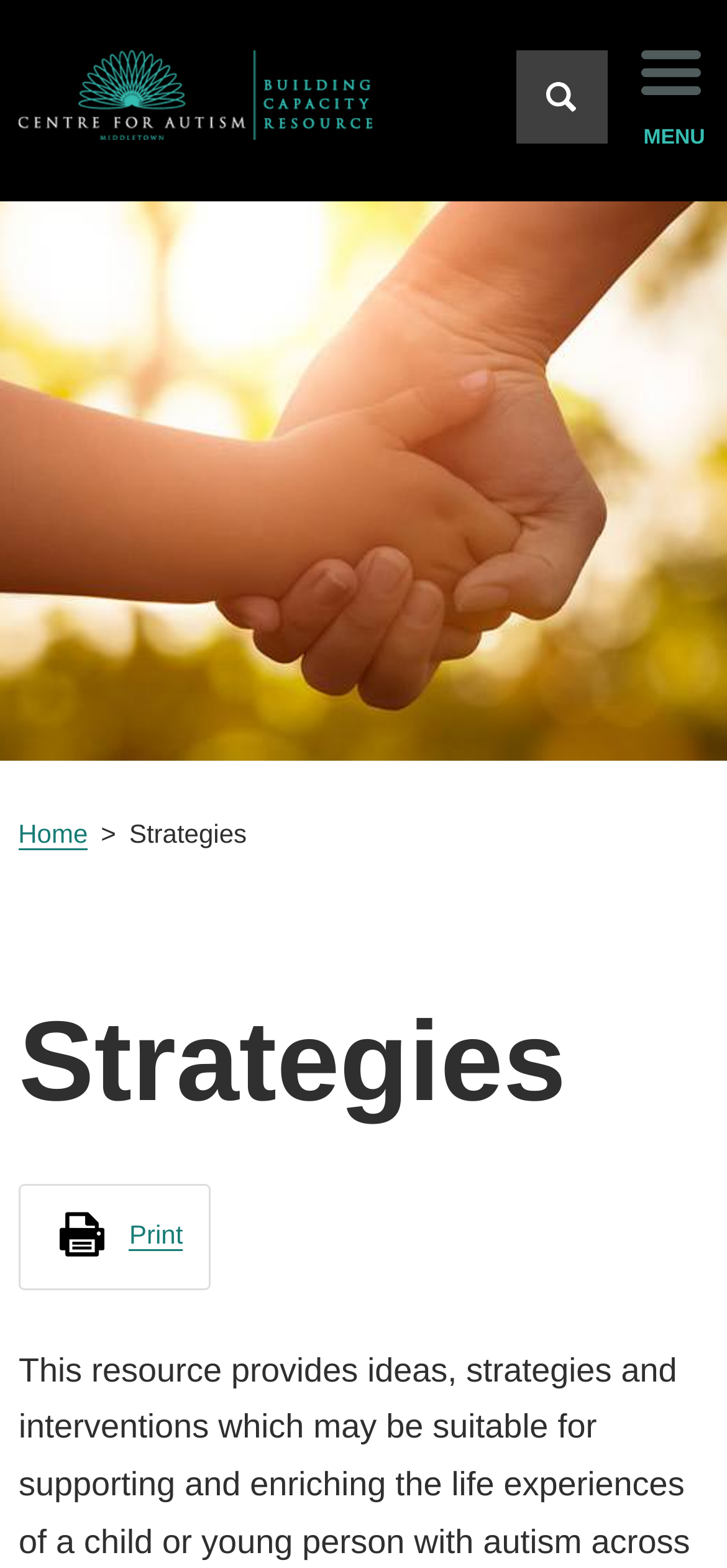Can I print the content?
Use the screenshot to answer the question with a single word or phrase.

Yes